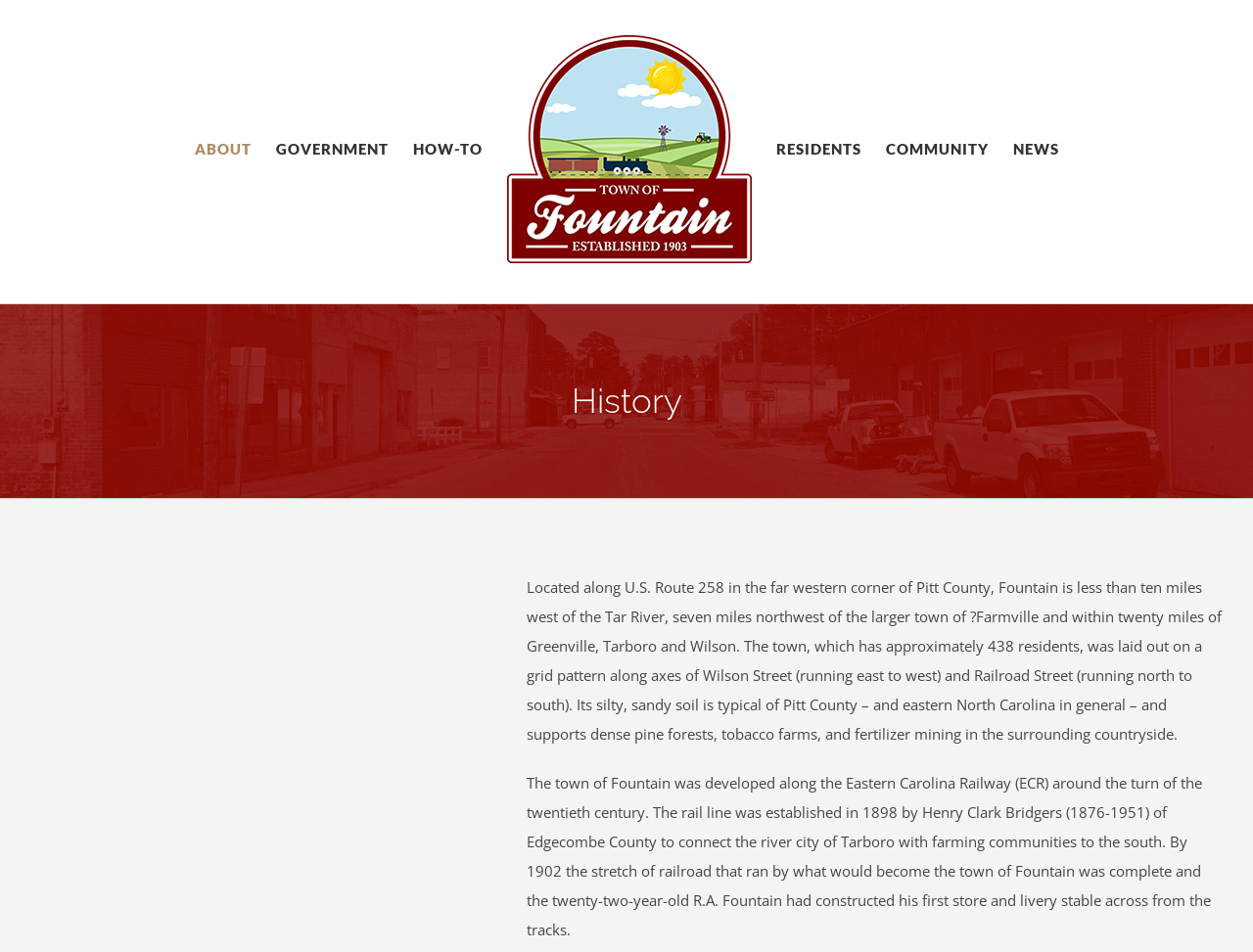What is the name of the railway that was established in 1898?
Can you offer a detailed and complete answer to this question?

The name of the railway can be found in the second paragraph that describes the development of the town of Fountain. It is mentioned that the rail line was established in 1898 by Henry Clark Bridgers and was called the Eastern Carolina Railway.